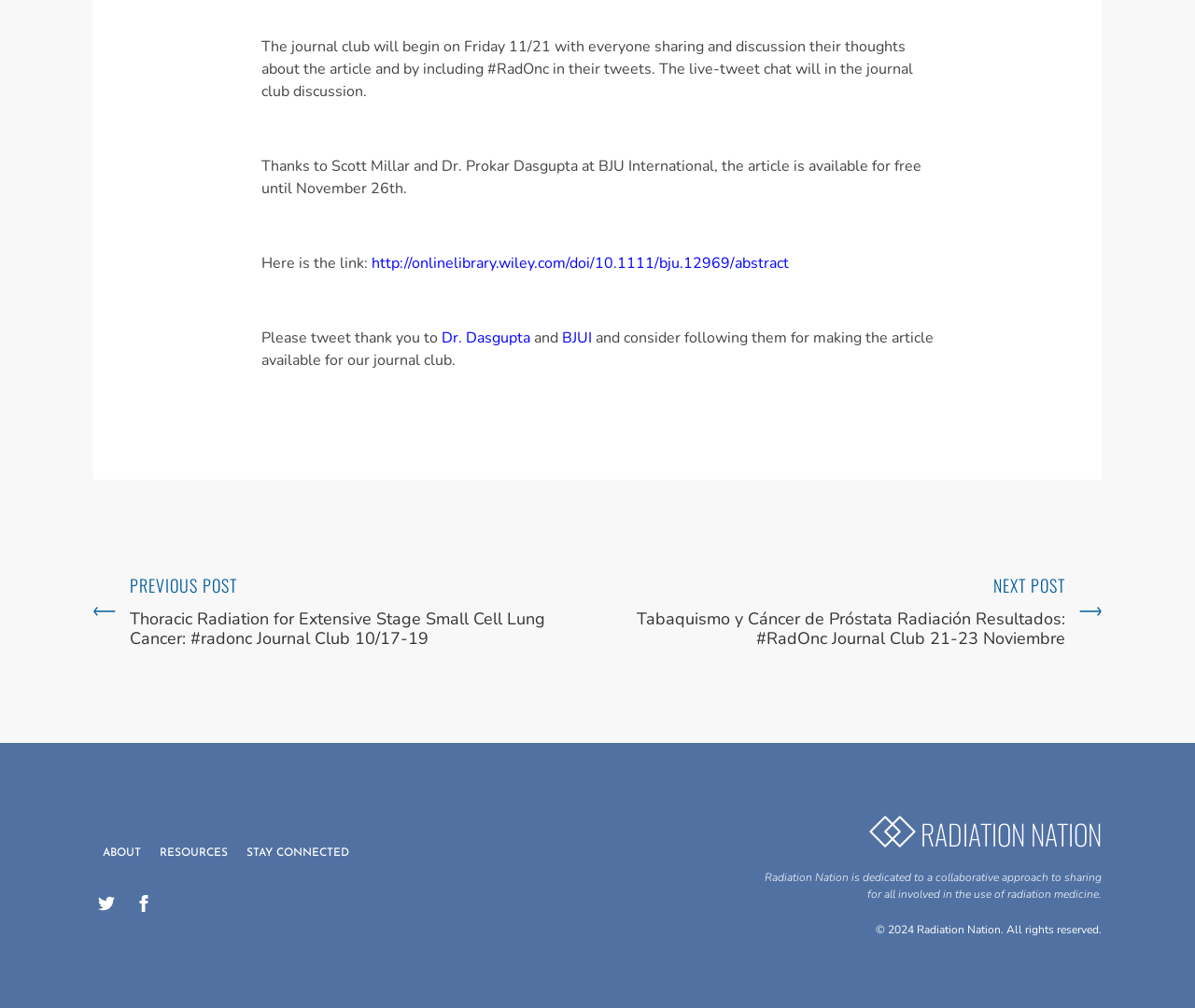Please indicate the bounding box coordinates for the clickable area to complete the following task: "Visit the previous post about Thoracic Radiation for Extensive Stage Small Cell Lung Cancer". The coordinates should be specified as four float numbers between 0 and 1, i.e., [left, top, right, bottom].

[0.078, 0.568, 0.48, 0.644]